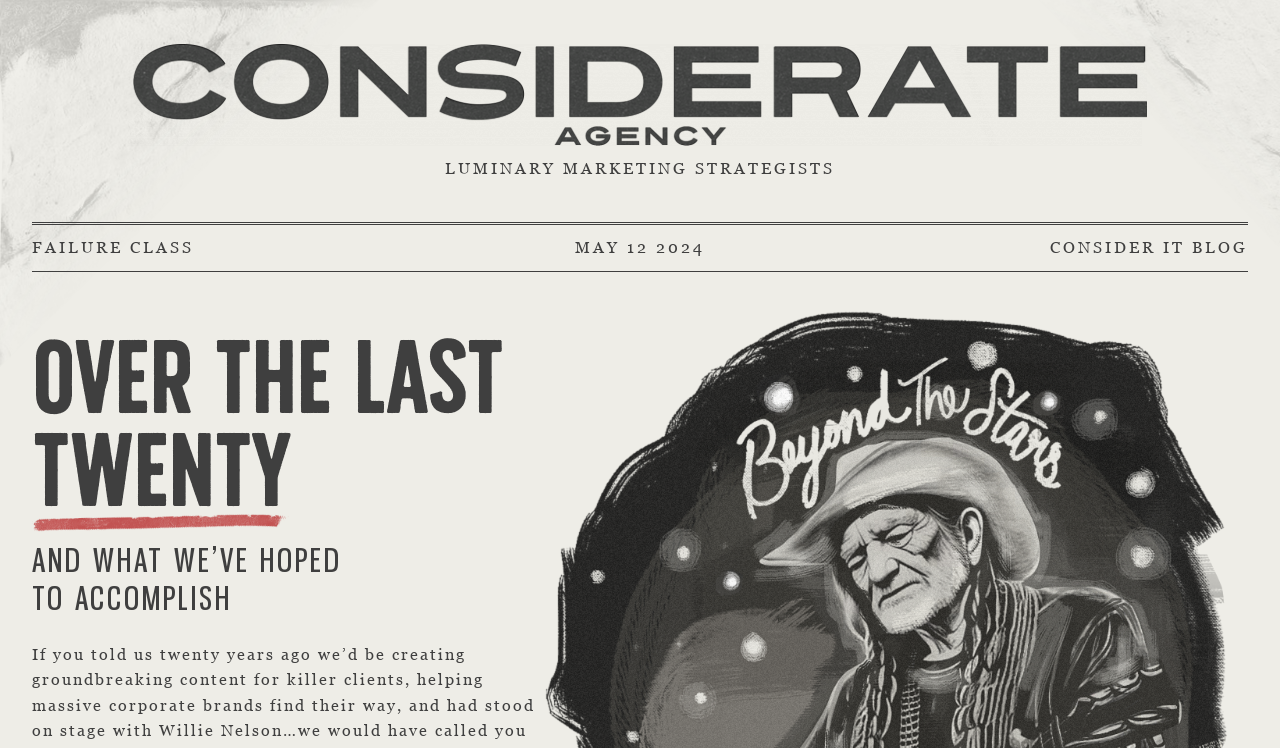What is the name of the marketing strategists?
Kindly offer a comprehensive and detailed response to the question.

The webpage contains a static text element 'LUMINARY MARKETING STRATEGISTS' which suggests that Luminary is the name of the marketing strategists.